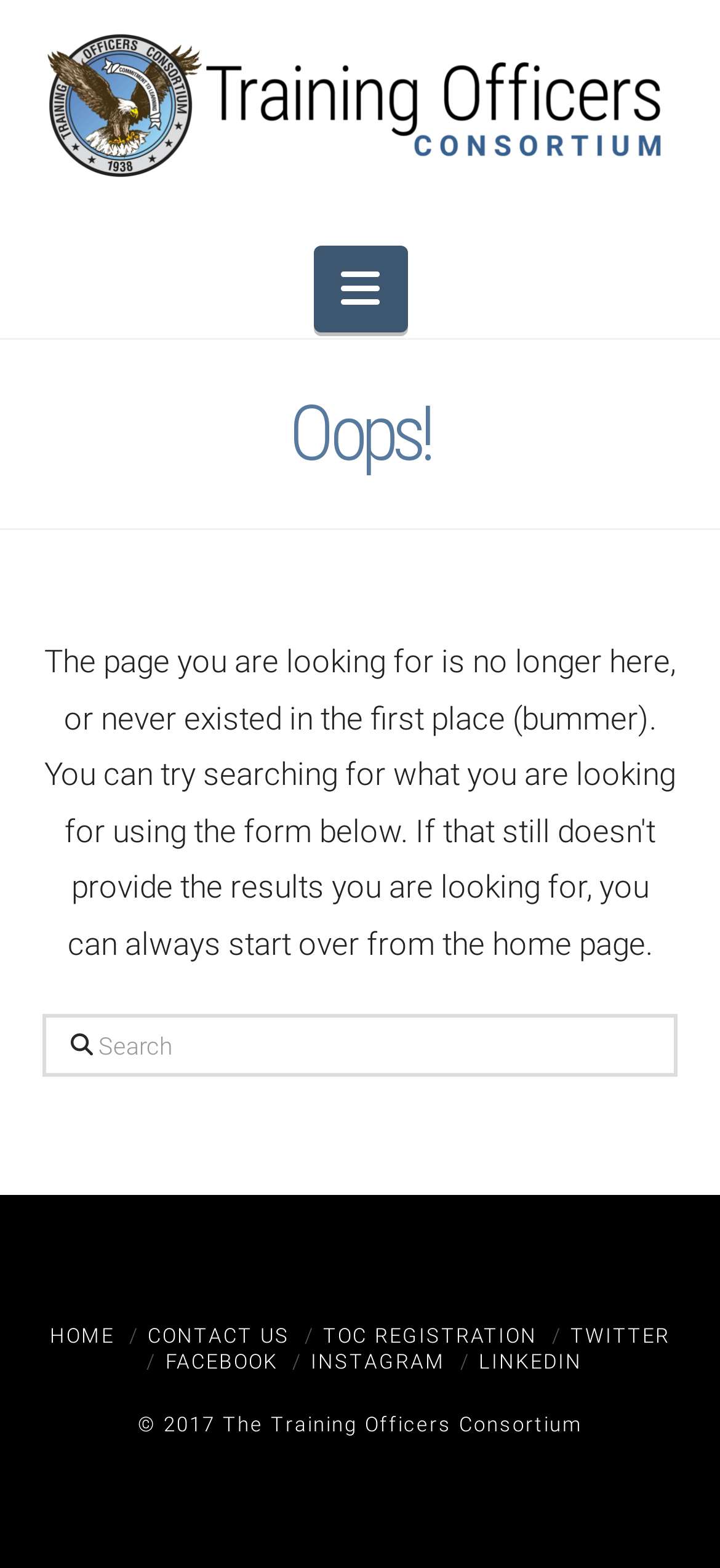What is the text on the top-left corner of the page?
Kindly give a detailed and elaborate answer to the question.

I looked at the top-left corner of the page and found an image with the text 'Training Officers Consortium'.